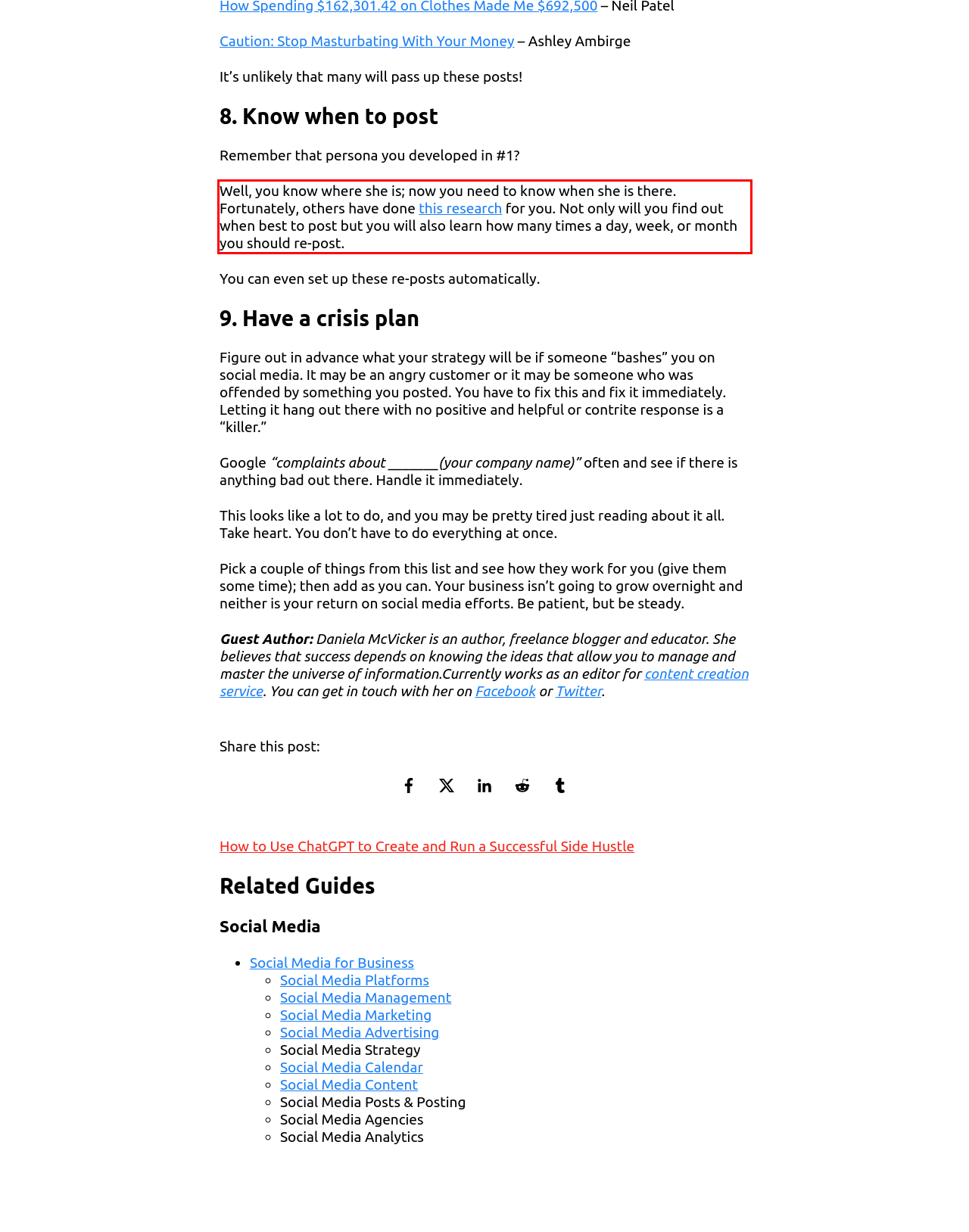You are given a webpage screenshot with a red bounding box around a UI element. Extract and generate the text inside this red bounding box.

Well, you know where she is; now you need to know when she is there. Fortunately, others have done this research for you. Not only will you find out when best to post but you will also learn how many times a day, week, or month you should re-post.